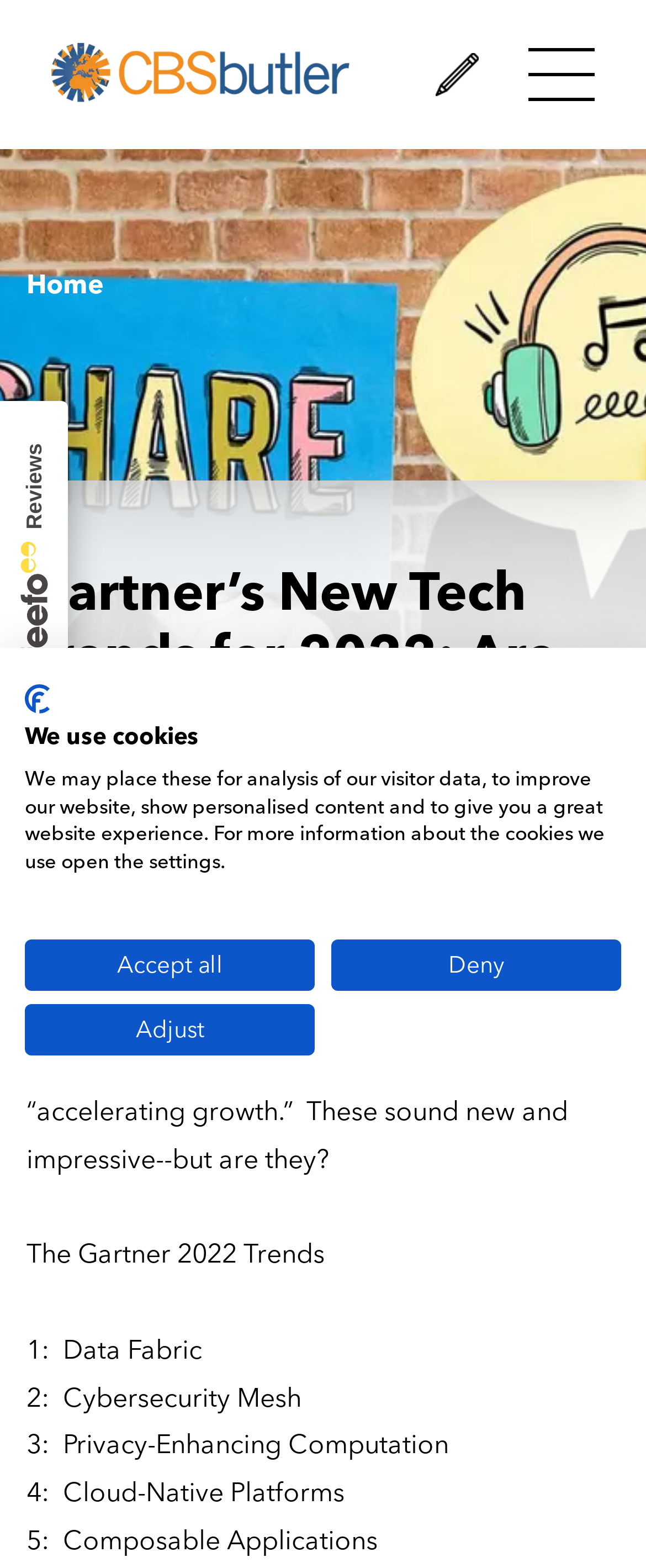What is the name of the company releasing tech trends?
Kindly offer a detailed explanation using the data available in the image.

The question asks for the name of the company releasing tech trends. From the webpage, we can see that the heading 'Gartner’s New Tech Trends for 2022: Are They Actually New or Trends?' and the text 'The Gartner Group releases a list of top strategic tech trends every year.' indicate that the company releasing tech trends is the Gartner Group.